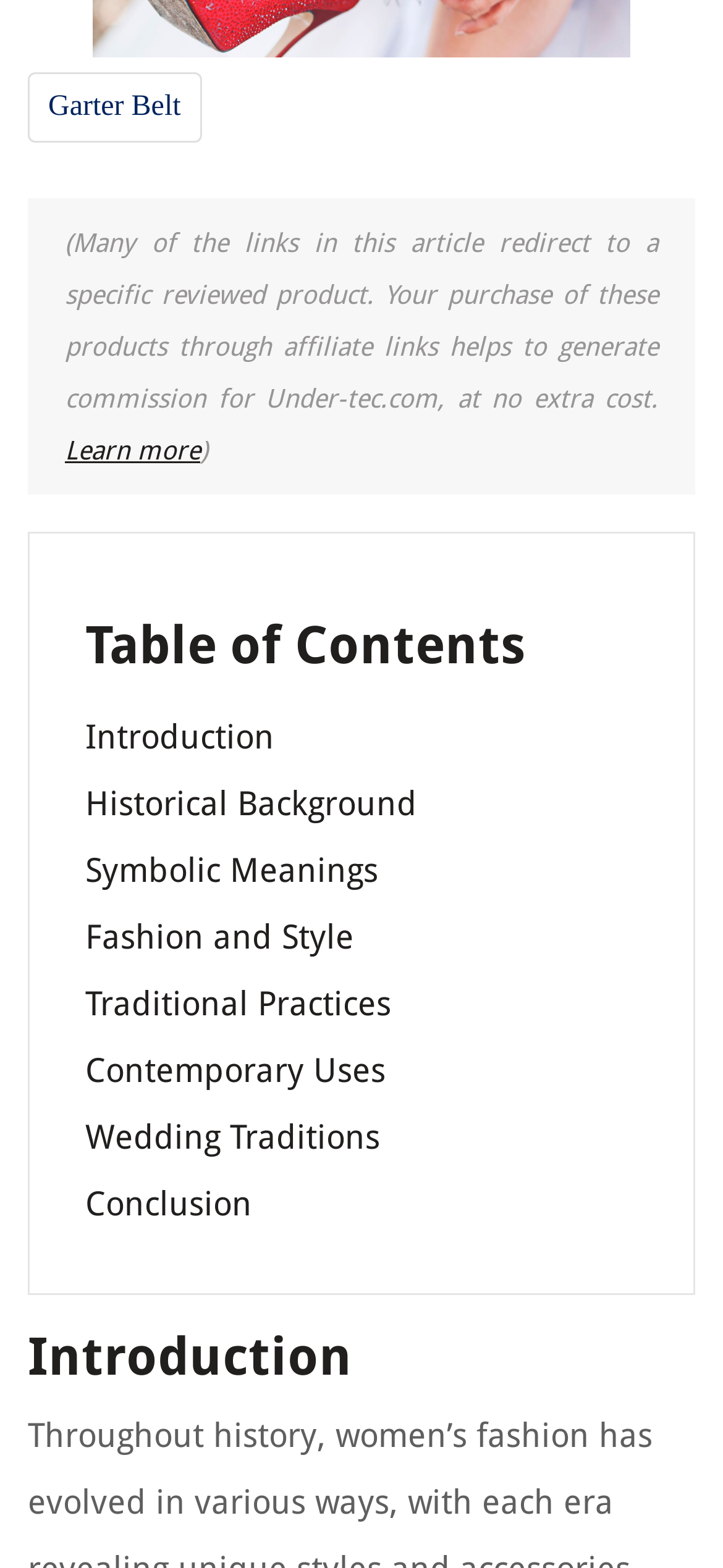Identify the bounding box coordinates of the clickable region required to complete the instruction: "Learn more about affiliate links". The coordinates should be given as four float numbers within the range of 0 and 1, i.e., [left, top, right, bottom].

[0.09, 0.277, 0.277, 0.296]